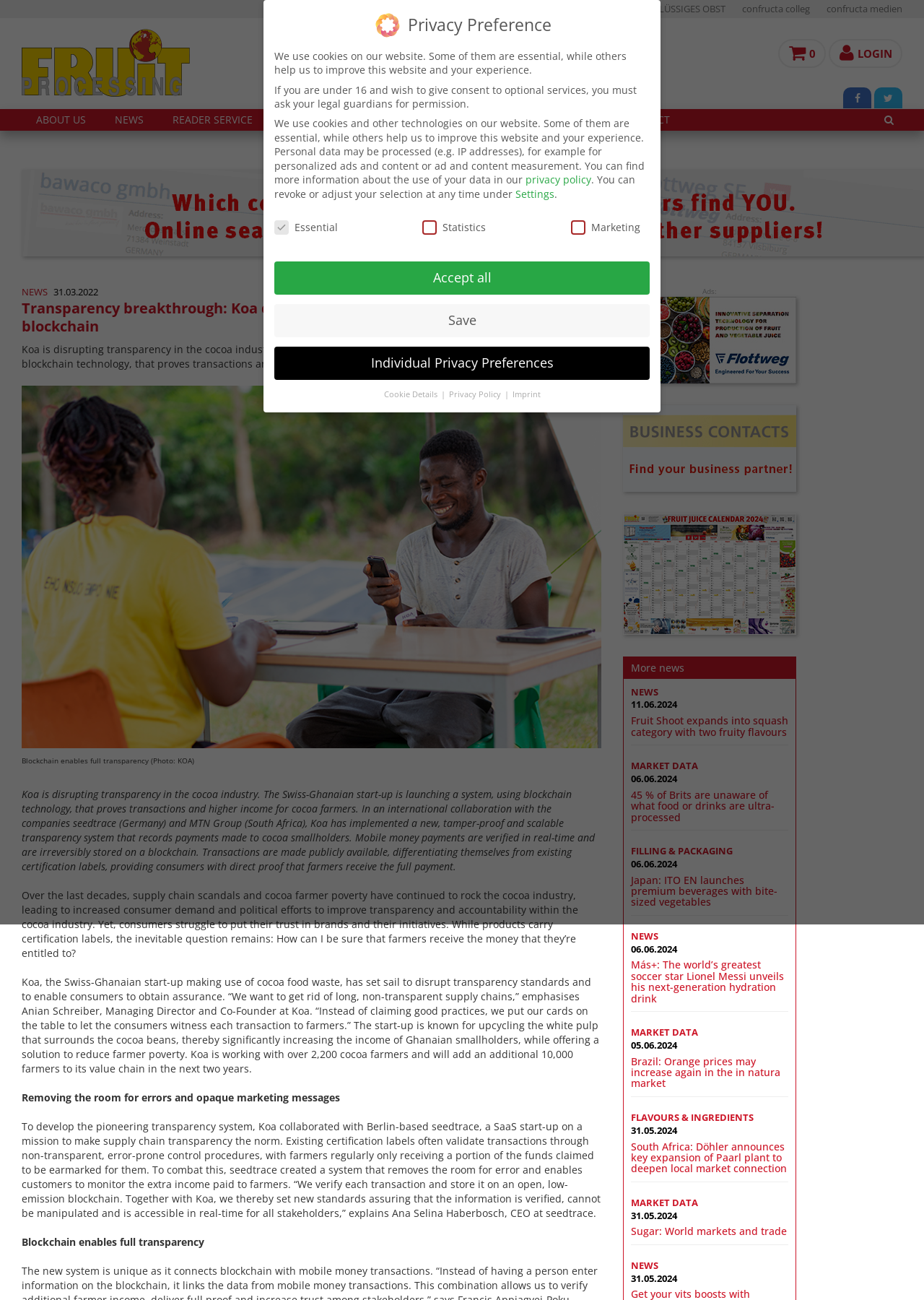What is the headline of the webpage?

Transparency breakthrough: Koa discloses all payments to cocoa farmers with blockchain